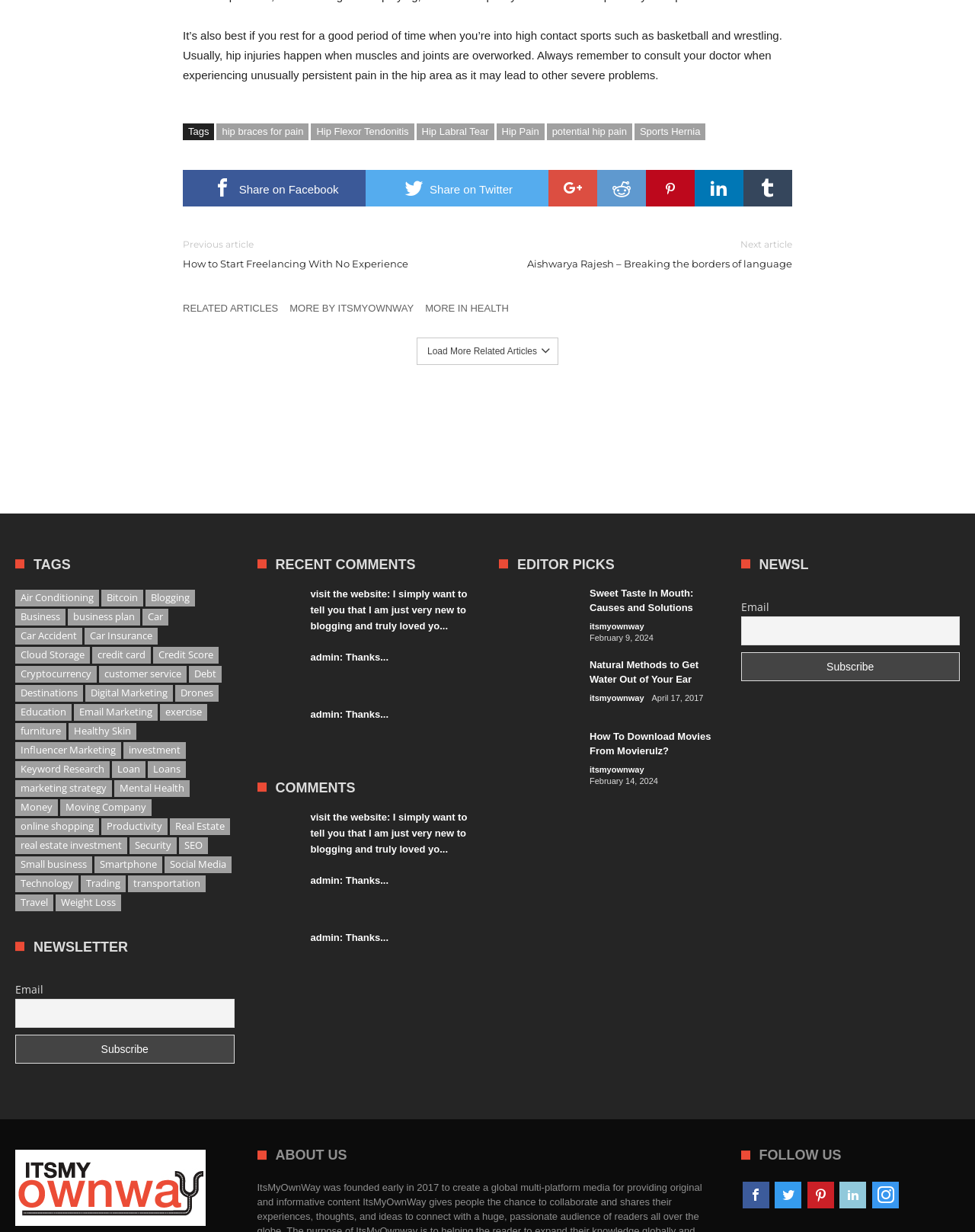Locate the bounding box coordinates of the clickable element to fulfill the following instruction: "Click on the 'hip braces for pain' link". Provide the coordinates as four float numbers between 0 and 1 in the format [left, top, right, bottom].

[0.222, 0.1, 0.317, 0.114]